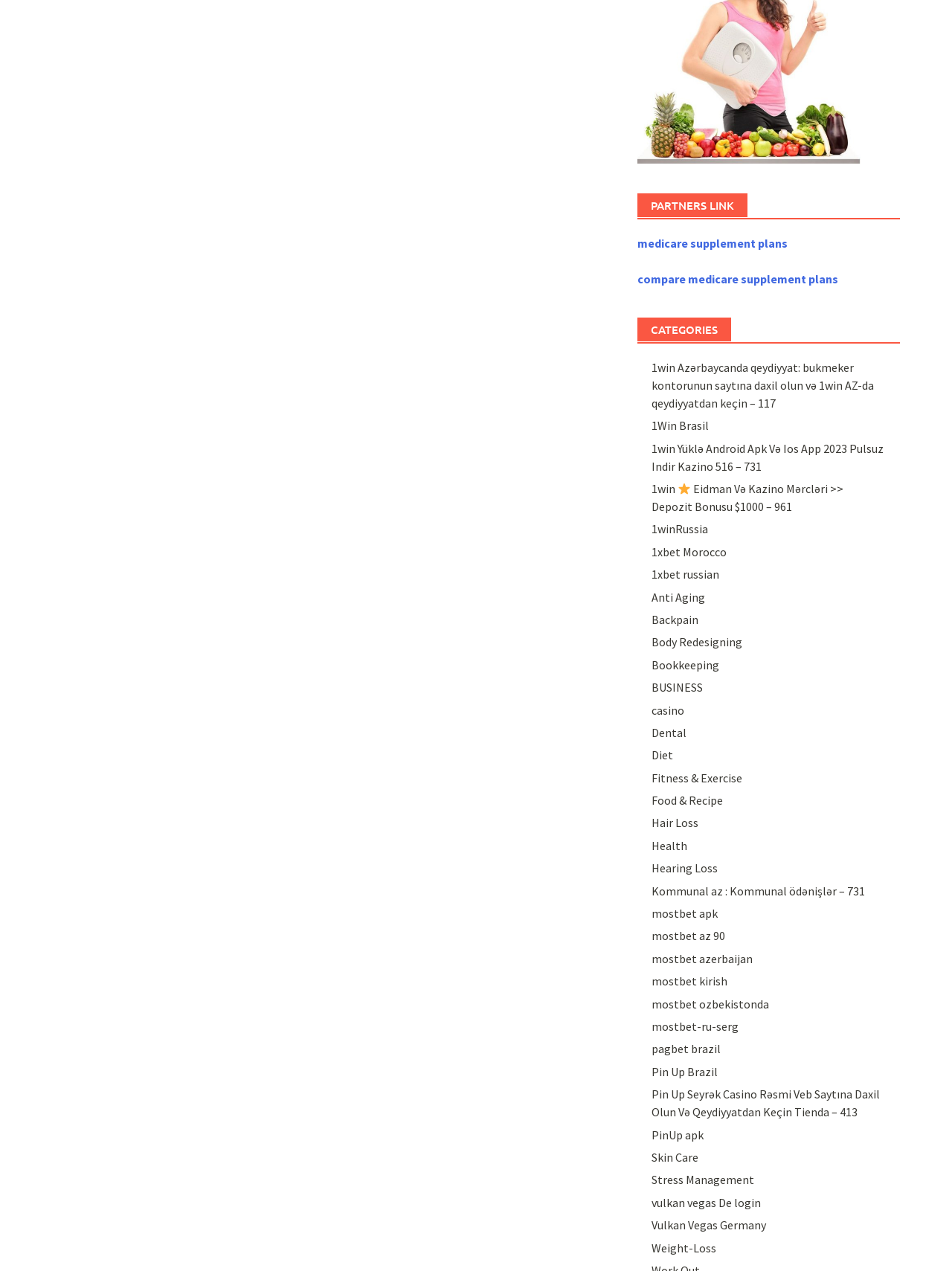Please respond to the question with a concise word or phrase:
What type of image is used in the '1win ⭐ Ei̇dman Və Kazino Mərcləri >> Depozit Bonusu $1000 – 961' link?

Star icon